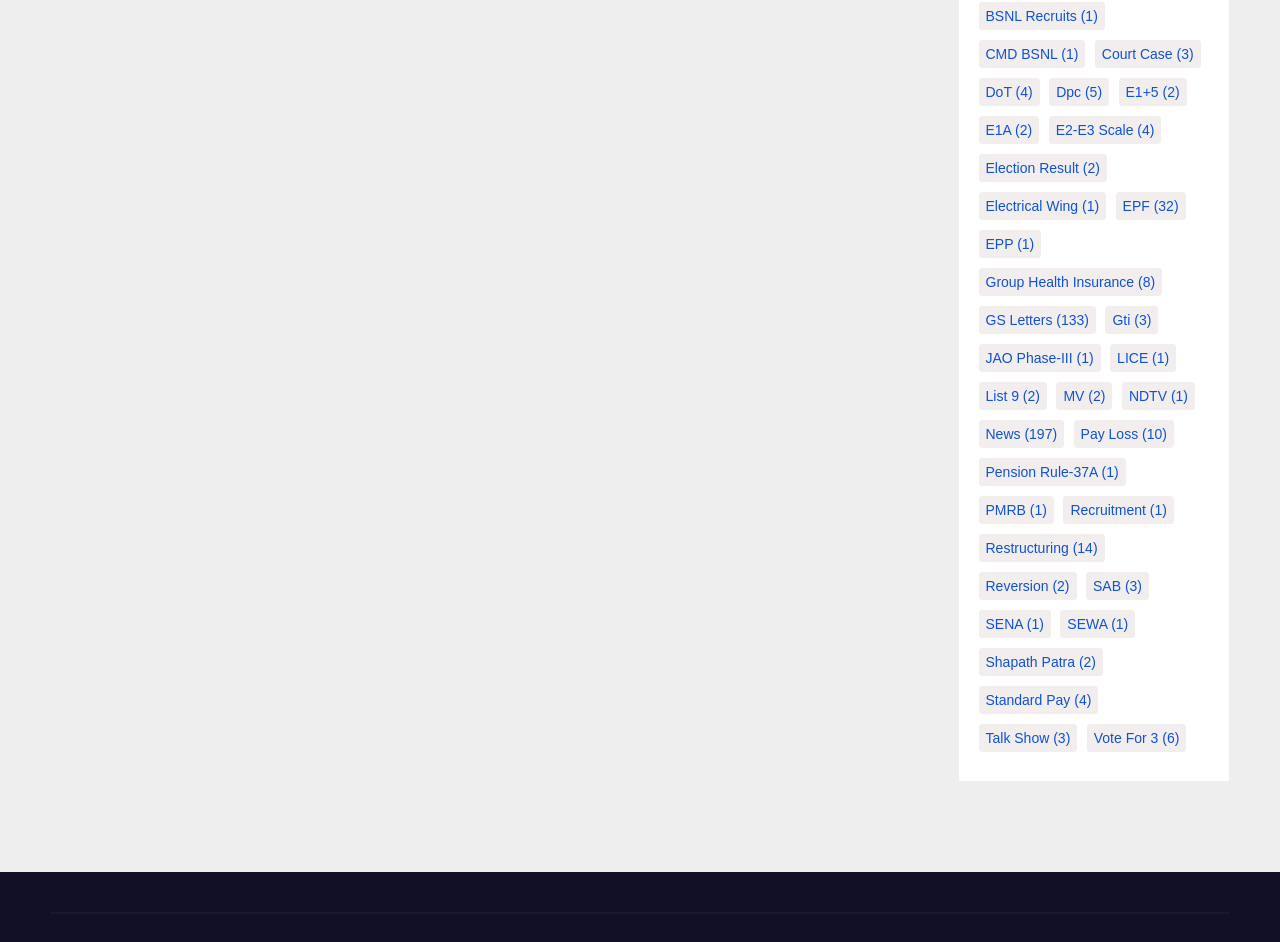Please specify the bounding box coordinates of the area that should be clicked to accomplish the following instruction: "Click on BSNL Recruits". The coordinates should consist of four float numbers between 0 and 1, i.e., [left, top, right, bottom].

[0.764, 0.002, 0.863, 0.032]